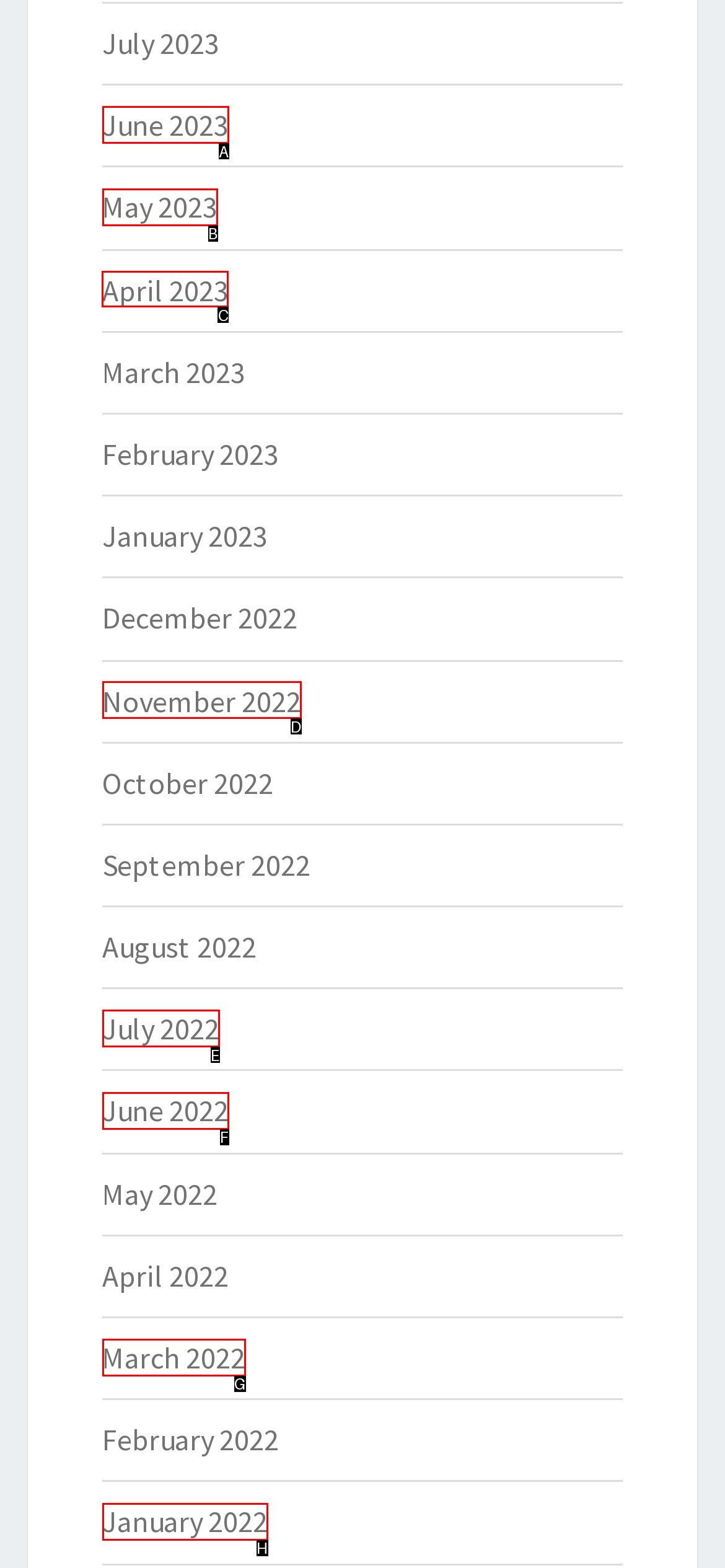Pick the option that should be clicked to perform the following task: browse April 2023
Answer with the letter of the selected option from the available choices.

C